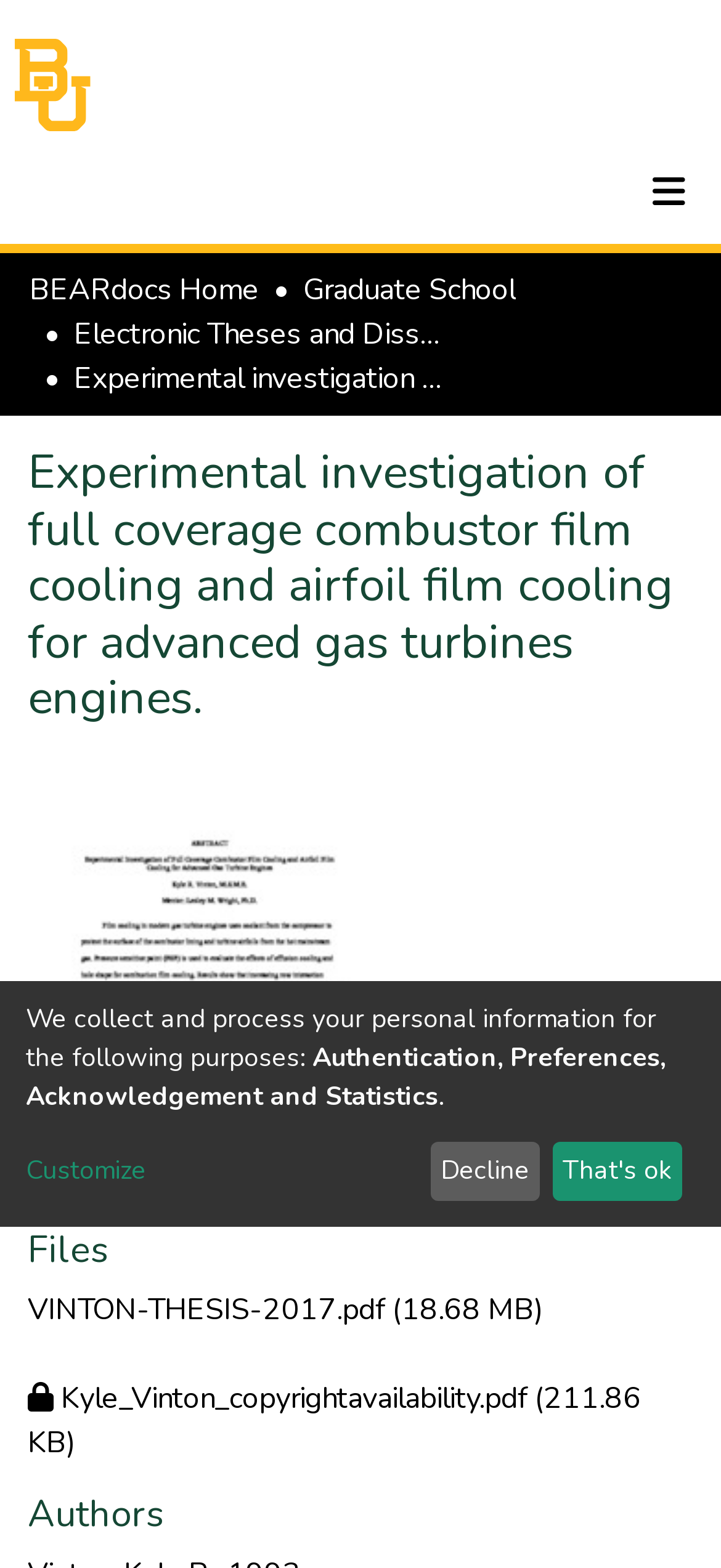Please give a succinct answer using a single word or phrase:
How many files are available for download?

2